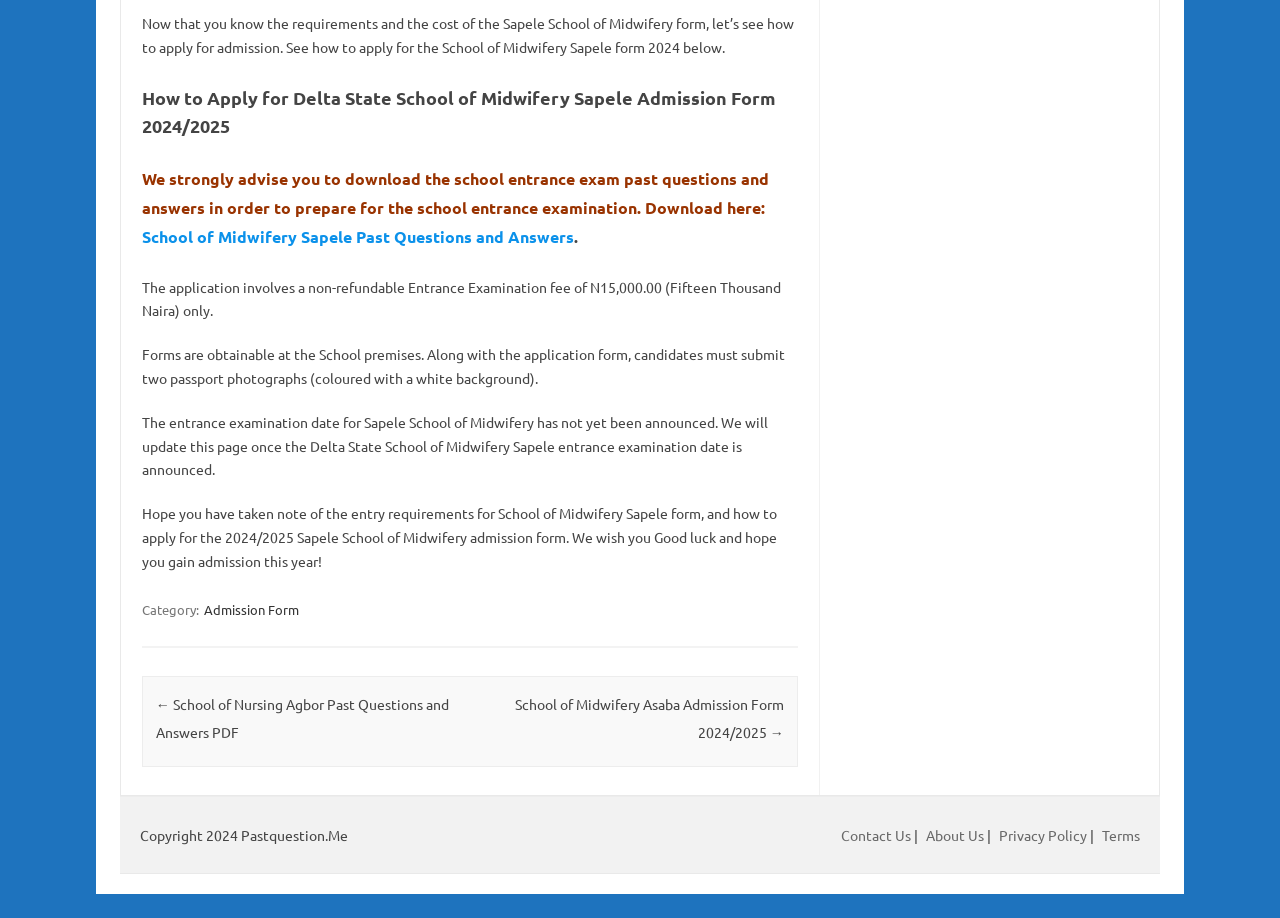Find the bounding box coordinates of the element to click in order to complete this instruction: "Go to Admission Form". The bounding box coordinates must be four float numbers between 0 and 1, denoted as [left, top, right, bottom].

[0.158, 0.652, 0.235, 0.675]